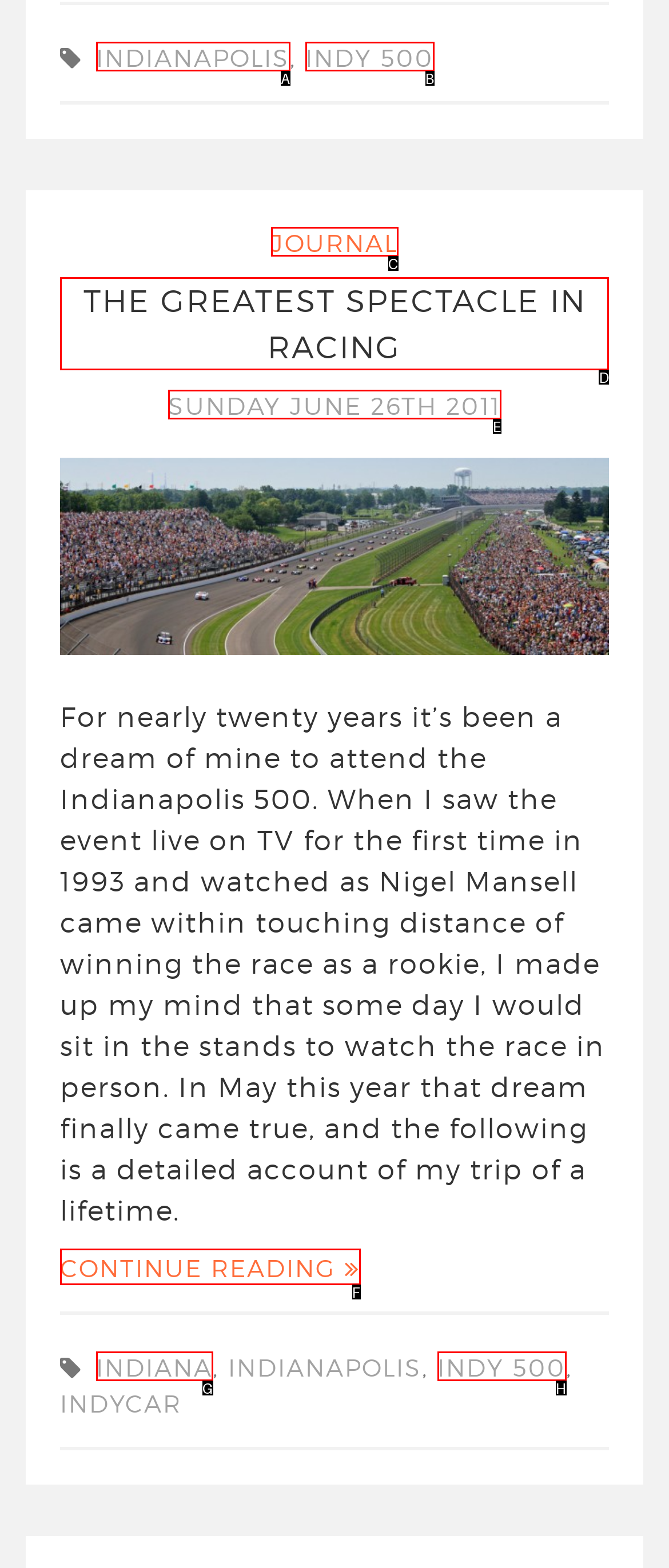Identify the letter of the option to click in order to Read the article about the greatest spectacle in racing. Answer with the letter directly.

D